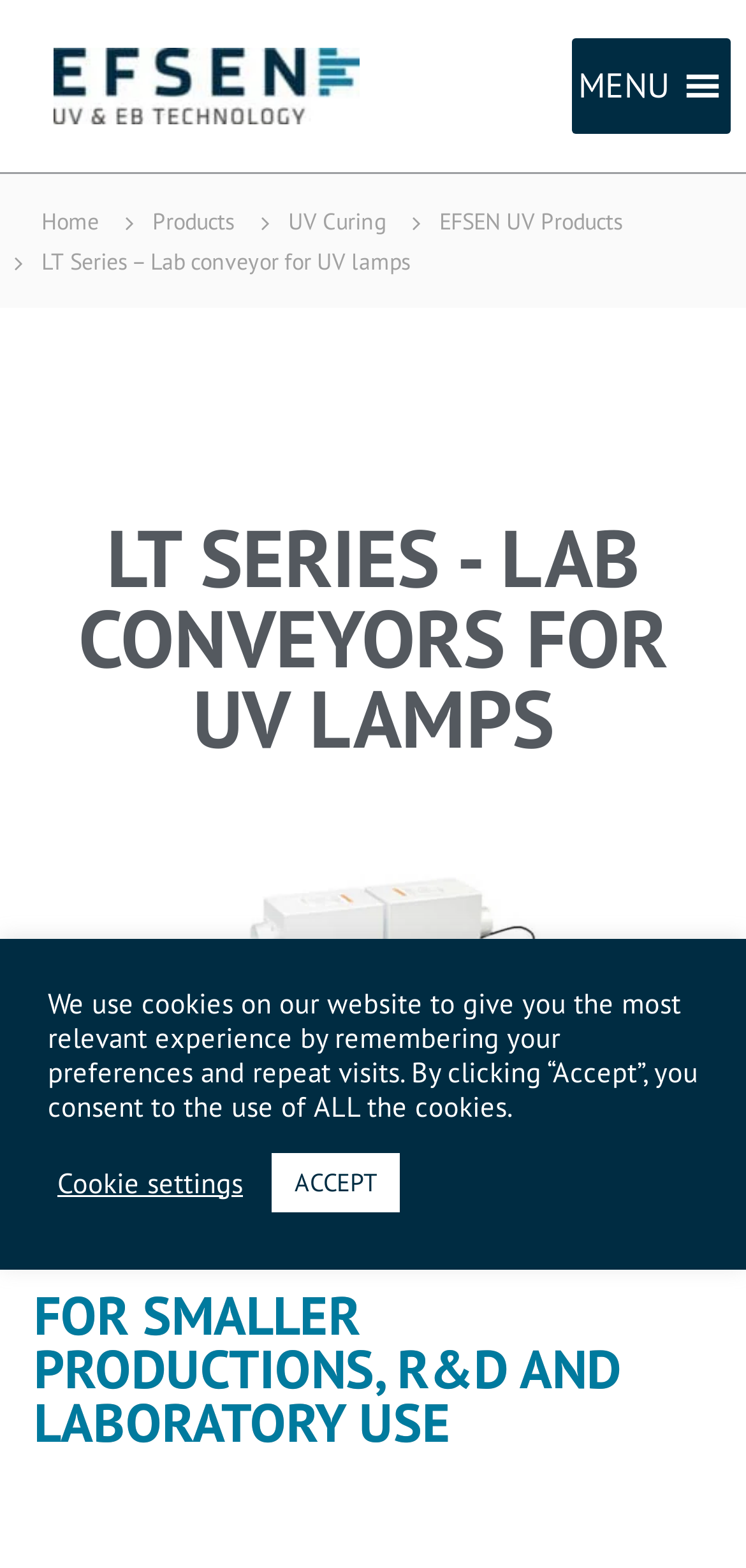Could you specify the bounding box coordinates for the clickable section to complete the following instruction: "View Products"?

[0.169, 0.129, 0.351, 0.151]